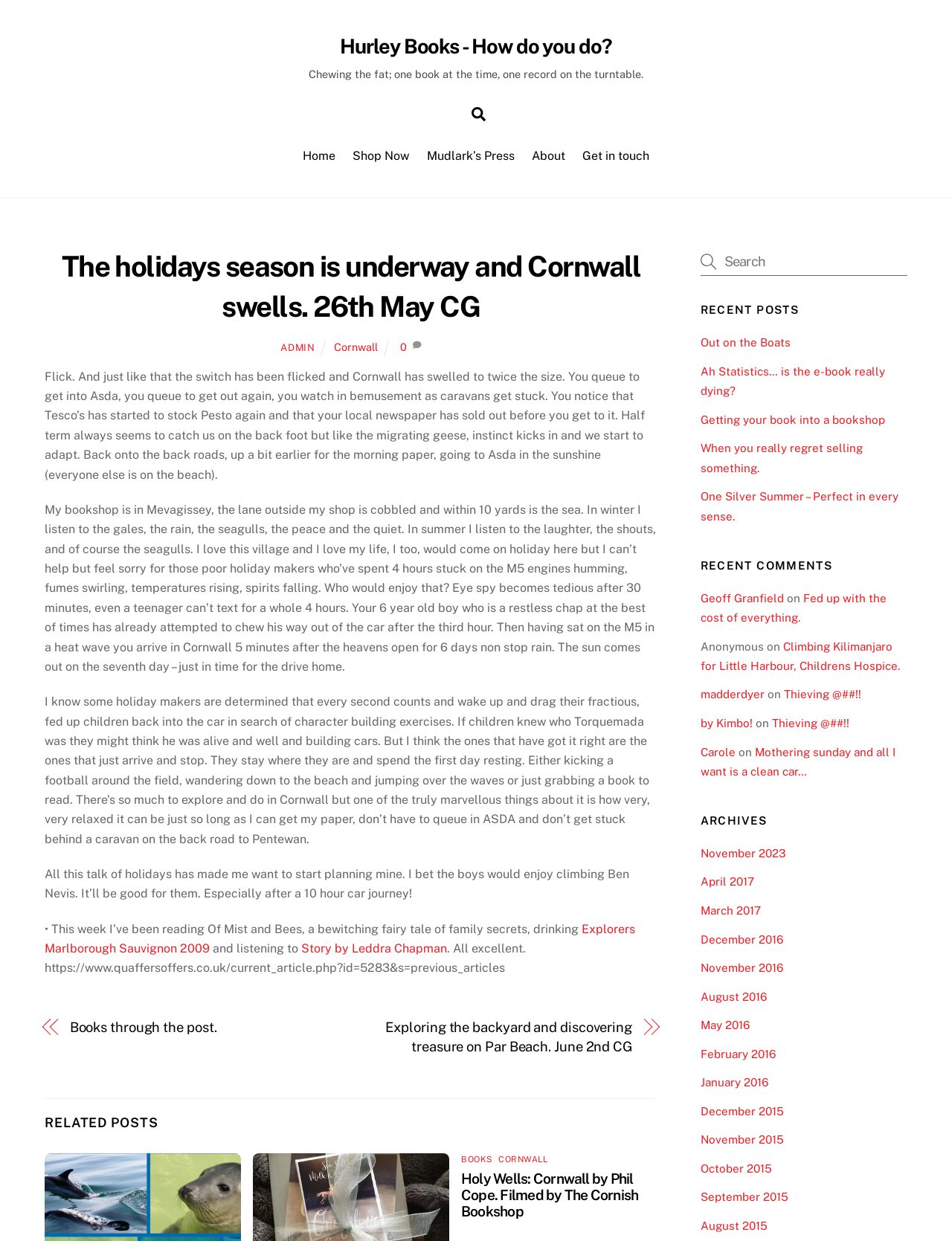Extract the bounding box coordinates for the UI element described as: "name="s" placeholder="Search" title="Search"".

[0.736, 0.199, 0.953, 0.222]